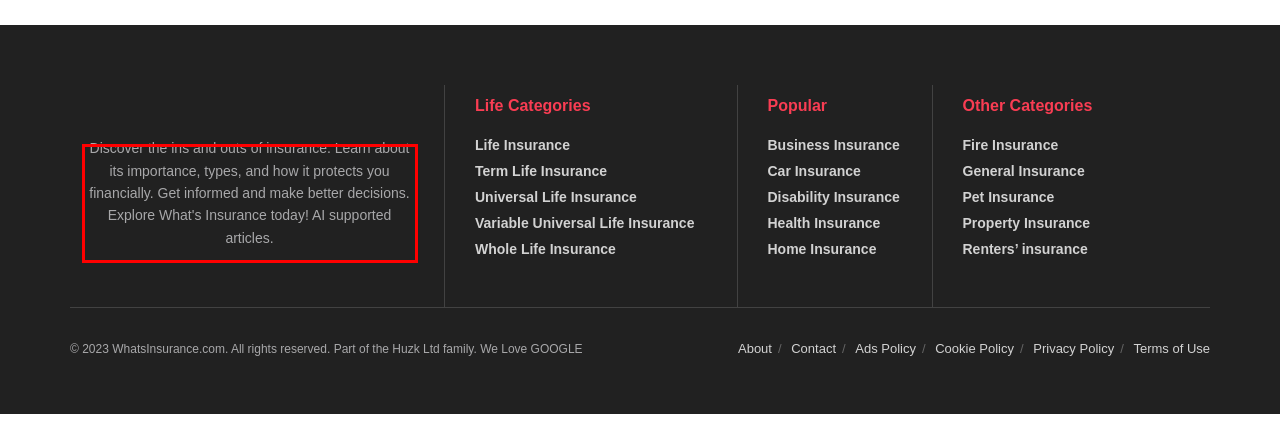Observe the screenshot of the webpage that includes a red rectangle bounding box. Conduct OCR on the content inside this red bounding box and generate the text.

Discover the ins and outs of insurance. Learn about its importance, types, and how it protects you financially. Get informed and make better decisions. Explore What's Insurance today! AI supported articles.